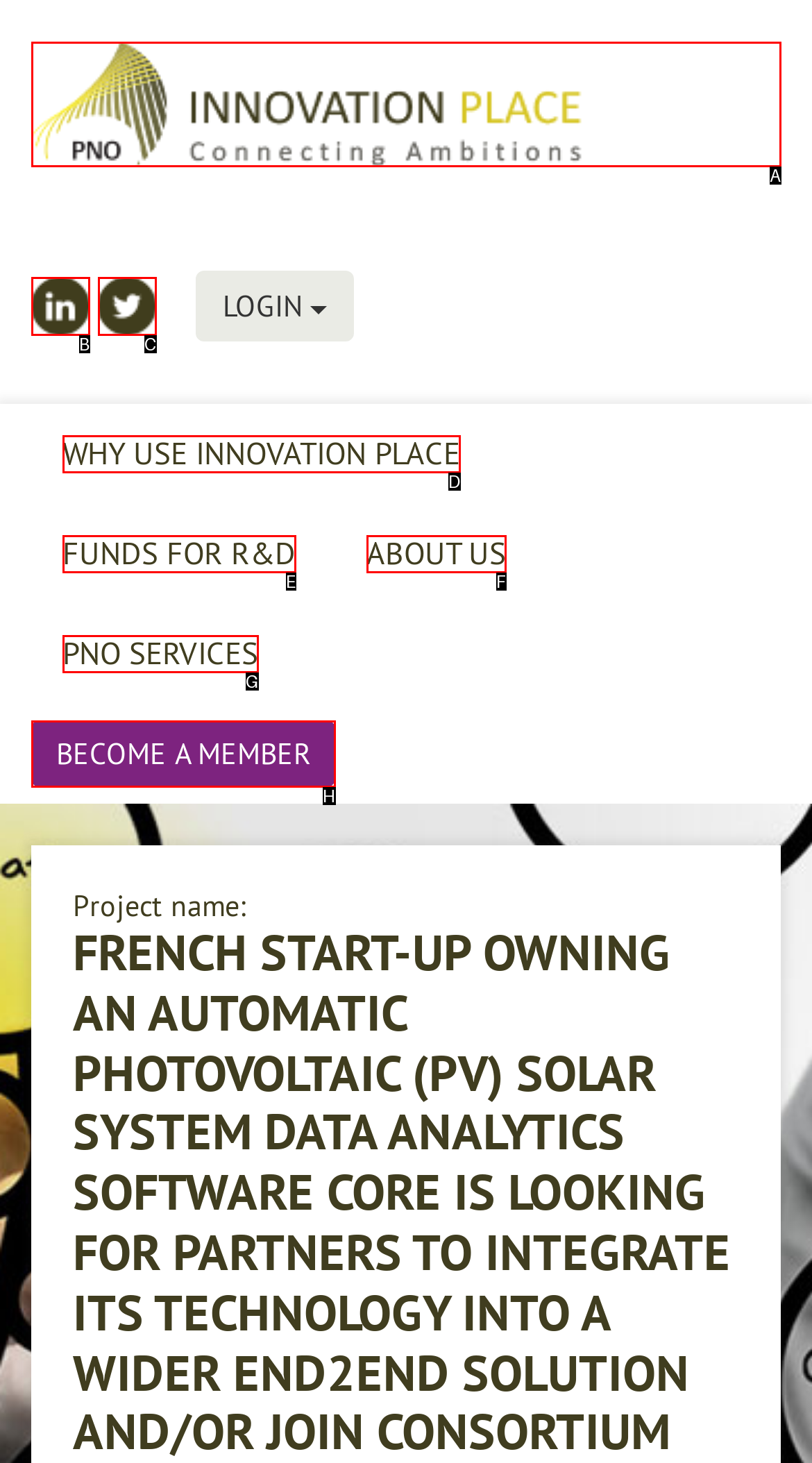Determine which UI element matches this description: alt="Linkedin"
Reply with the appropriate option's letter.

B